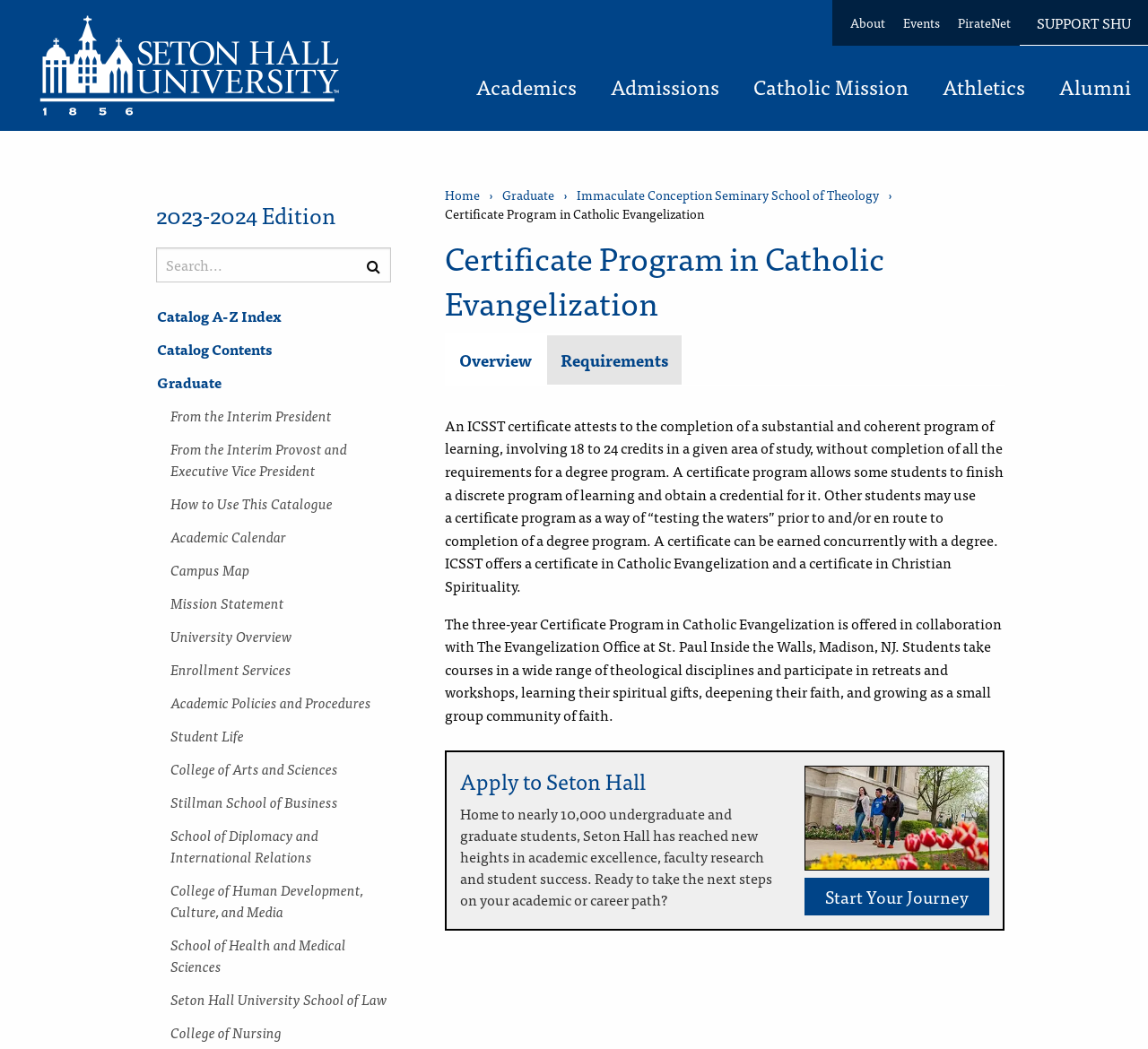Please determine the bounding box coordinates for the element that should be clicked to follow these instructions: "Click on the link to Dr. S. Links".

None